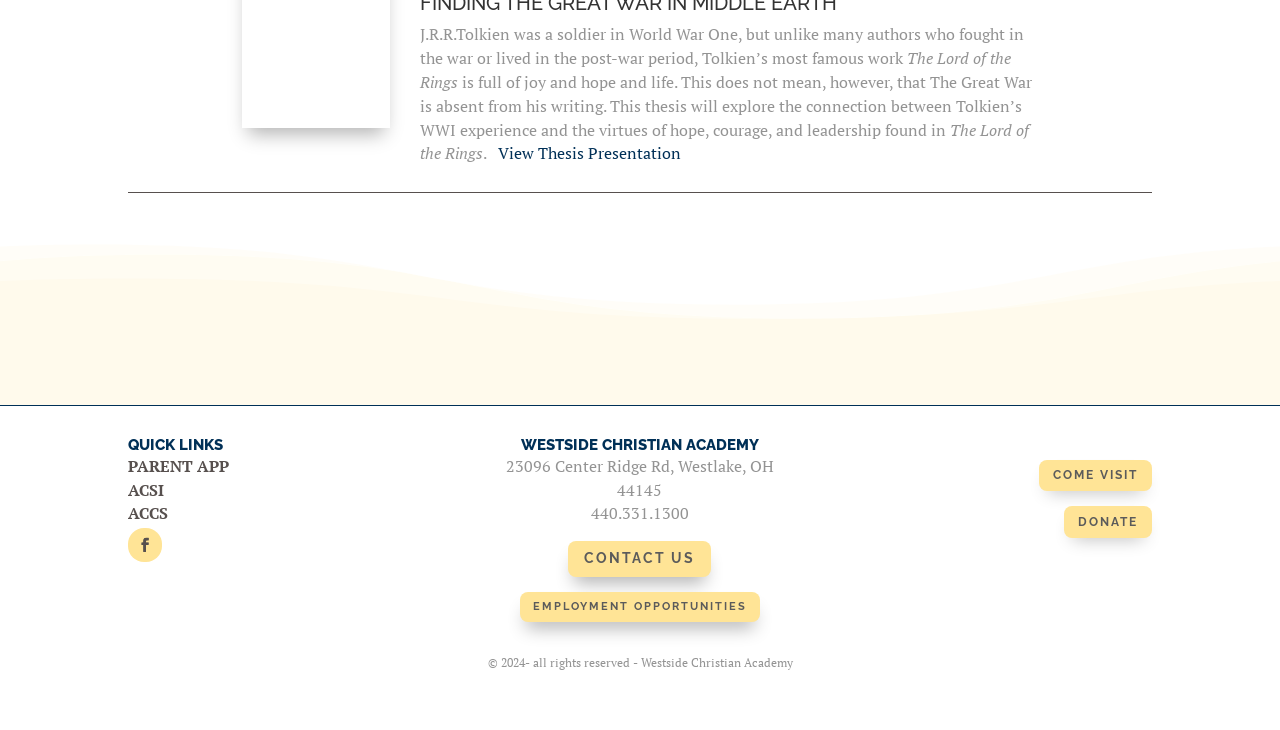Examine the screenshot and answer the question in as much detail as possible: What is the phone number of Westside Christian Academy?

The phone number is mentioned in the webpage as part of the contact information for Westside Christian Academy, which is 440.331.1300.